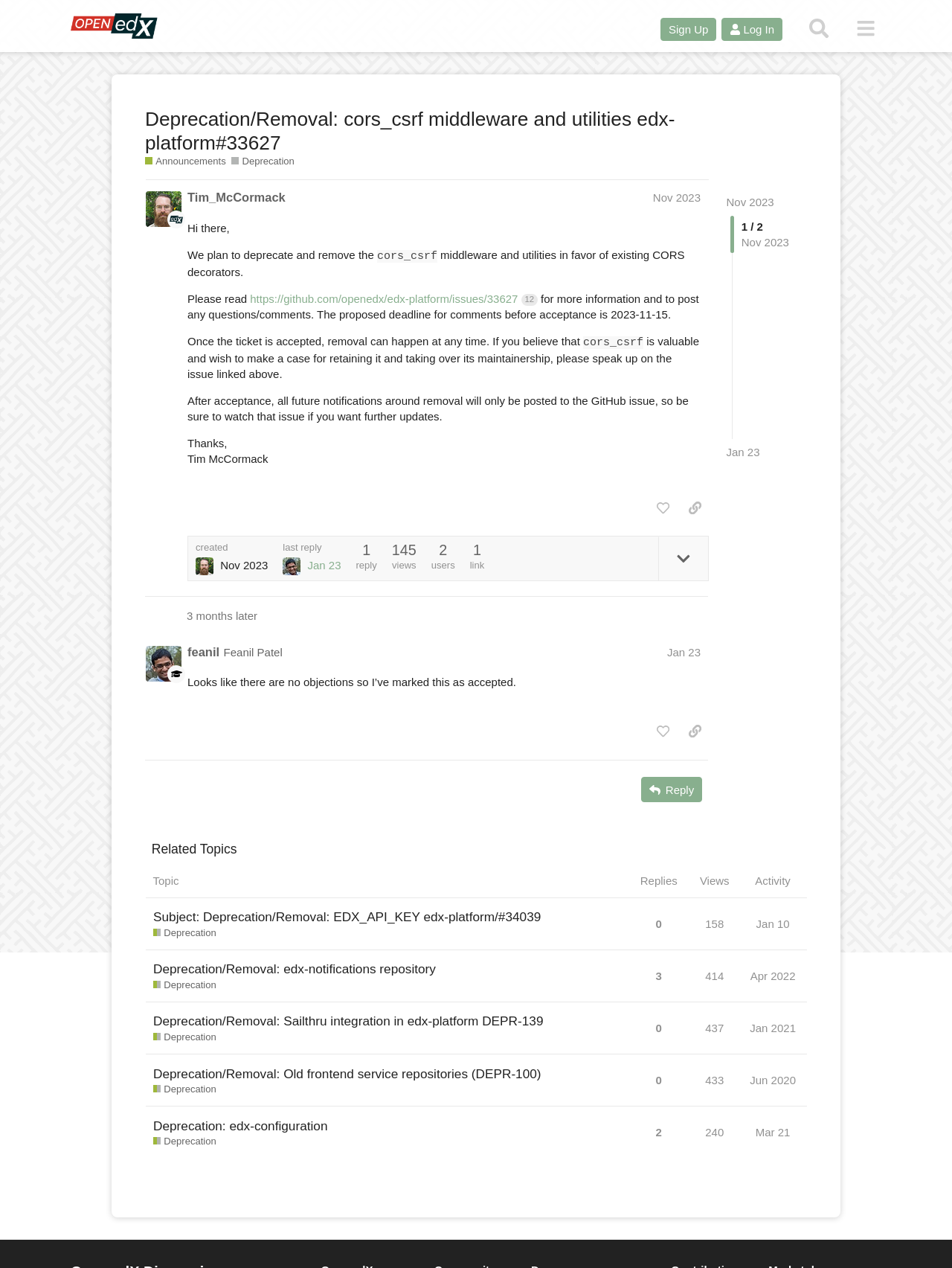Show the bounding box coordinates for the element that needs to be clicked to execute the following instruction: "Search for a topic". Provide the coordinates in the form of four float numbers between 0 and 1, i.e., [left, top, right, bottom].

[0.843, 0.01, 0.877, 0.035]